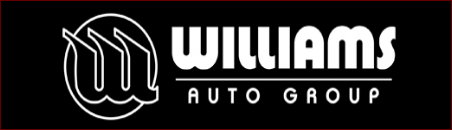Explain the image in detail, mentioning the main subjects and background elements.

The image features the logo of "WILLIAMS AUTO GROUP," prominently displayed against a black background. The design incorporates a circular emblem on the left, resembling stylized letters or a graphic element, followed by the name "WILLIAMS" in bold, uppercase white letters. Below this, in a smaller font, is the text "AUTO GROUP," reinforcing the company's automotive focus. This striking logo is part of a promotional layout on the Southern Tier Sports Report webpage, highlighting local businesses and their community involvement.